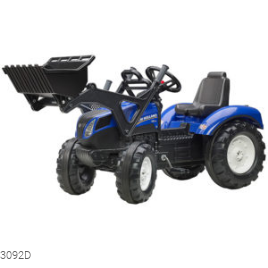Reply to the question with a brief word or phrase: What is the age range of the target users?

3 to 7 years